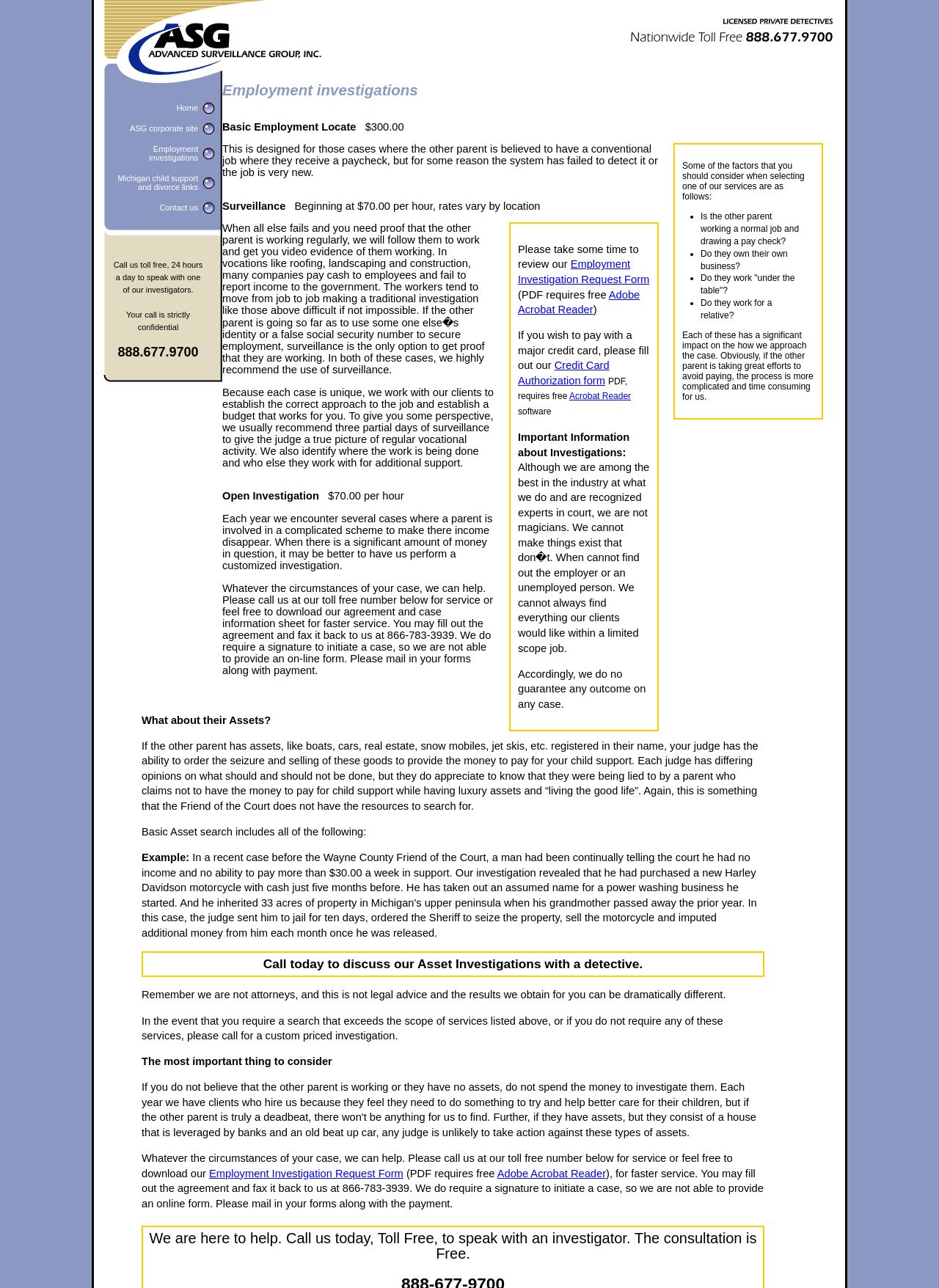Please specify the bounding box coordinates of the clickable region necessary for completing the following instruction: "Fill out the 'Employment Investigation Request Form'". The coordinates must consist of four float numbers between 0 and 1, i.e., [left, top, right, bottom].

[0.552, 0.201, 0.692, 0.222]